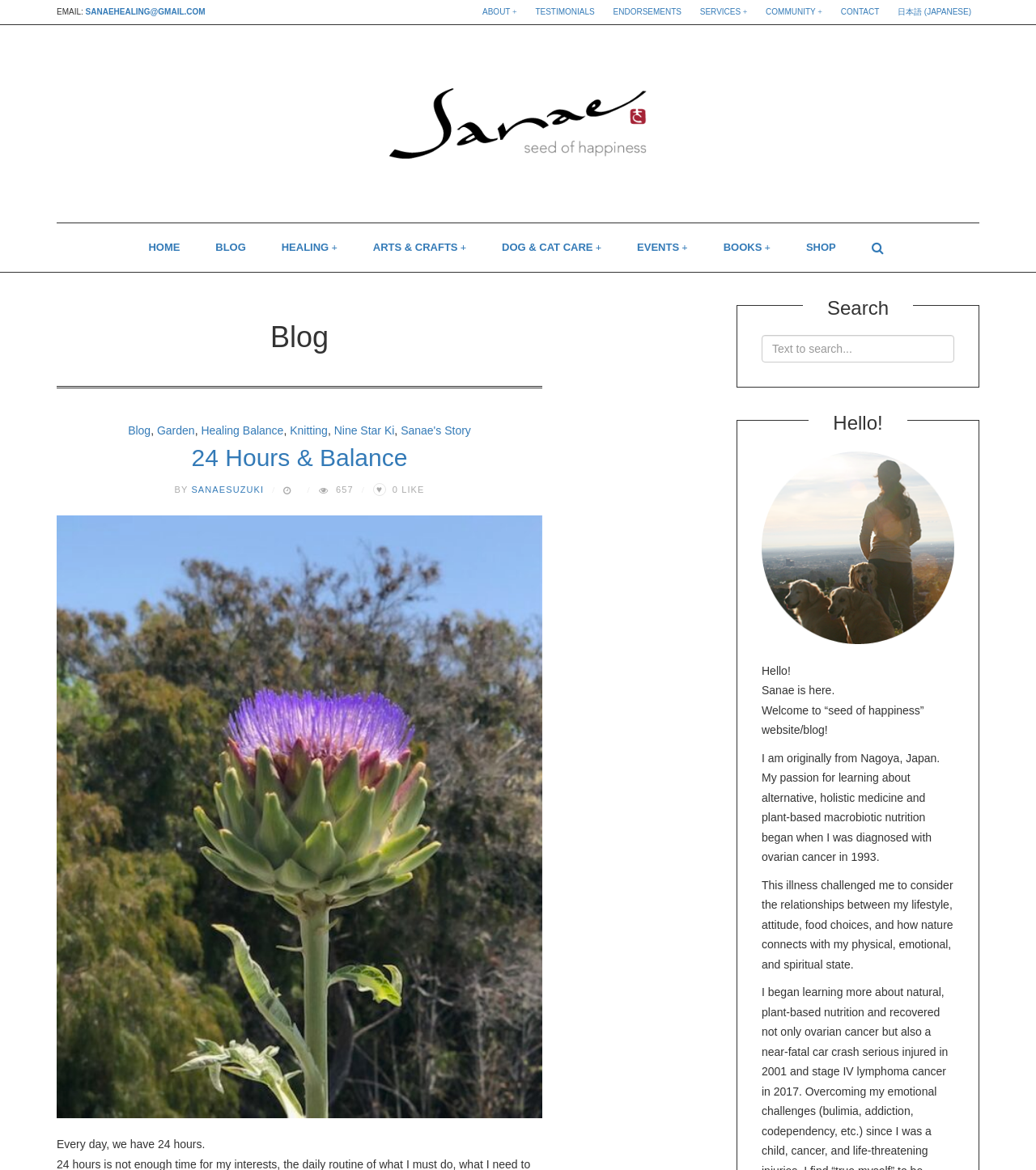Determine the bounding box coordinates for the UI element with the following description: "Sanae's Story". The coordinates should be four float numbers between 0 and 1, represented as [left, top, right, bottom].

[0.387, 0.362, 0.455, 0.373]